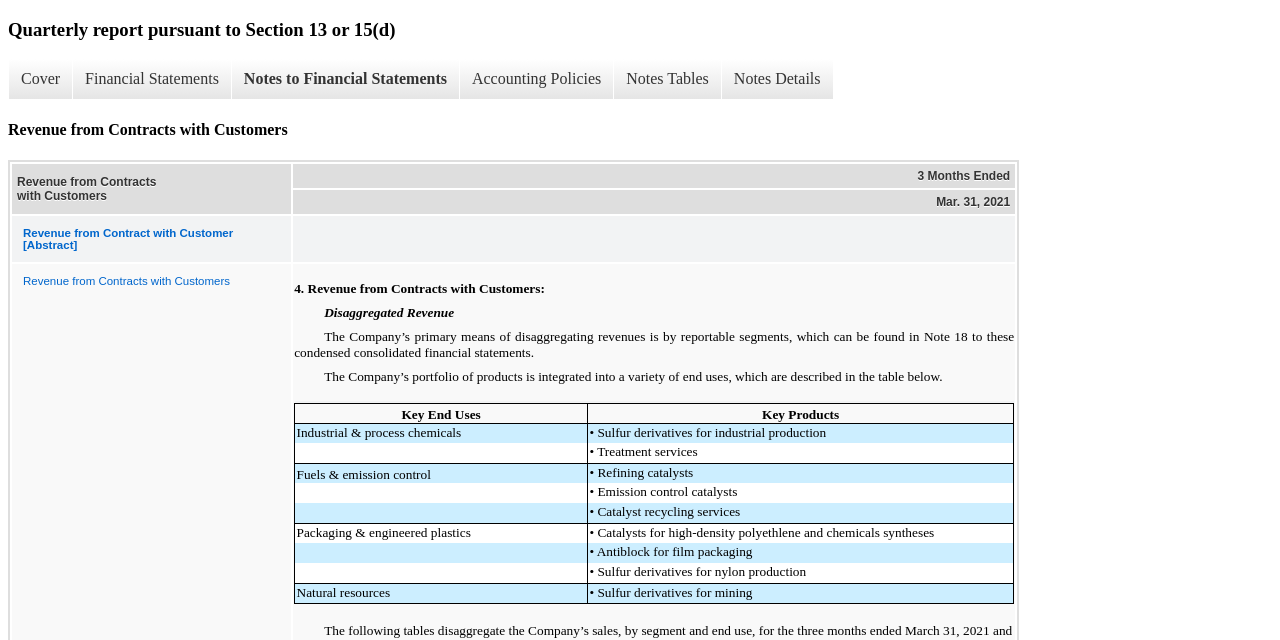Write an elaborate caption that captures the essence of the webpage.

The webpage appears to be a quarterly report from Ecovyst, Inc. pursuant to Section 13 or 15(d). At the top, there is a heading that displays the title of the report. Below the title, there are several links to different sections of the report, including "Cover", "Financial Statements", "Notes to Financial Statements", "Accounting Policies", "Notes Tables", and "Notes Details".

Further down the page, there is a heading titled "Revenue from Contracts with Customers", which is followed by a table with several rows and columns. The table has column headers for "Revenue from Contracts with Customers" and "3 Months Ended", and each row represents a different type of revenue, such as "Mar. 31, 2021". The table also contains links to more detailed information about each type of revenue.

To the right of the table, there is a nested table with multiple rows and columns, displaying information about key end uses, key products, and other details related to revenue from contracts with customers. The table is organized into sections, with headings such as "Industrial & process chemicals", "Fuels & emission control", "Packaging & engineered plastics", and "Natural resources". Each section contains multiple rows with specific information about different products and services.

Overall, the webpage appears to be a detailed financial report, with multiple sections and tables providing information about Ecovyst, Inc.'s revenue and financial performance.